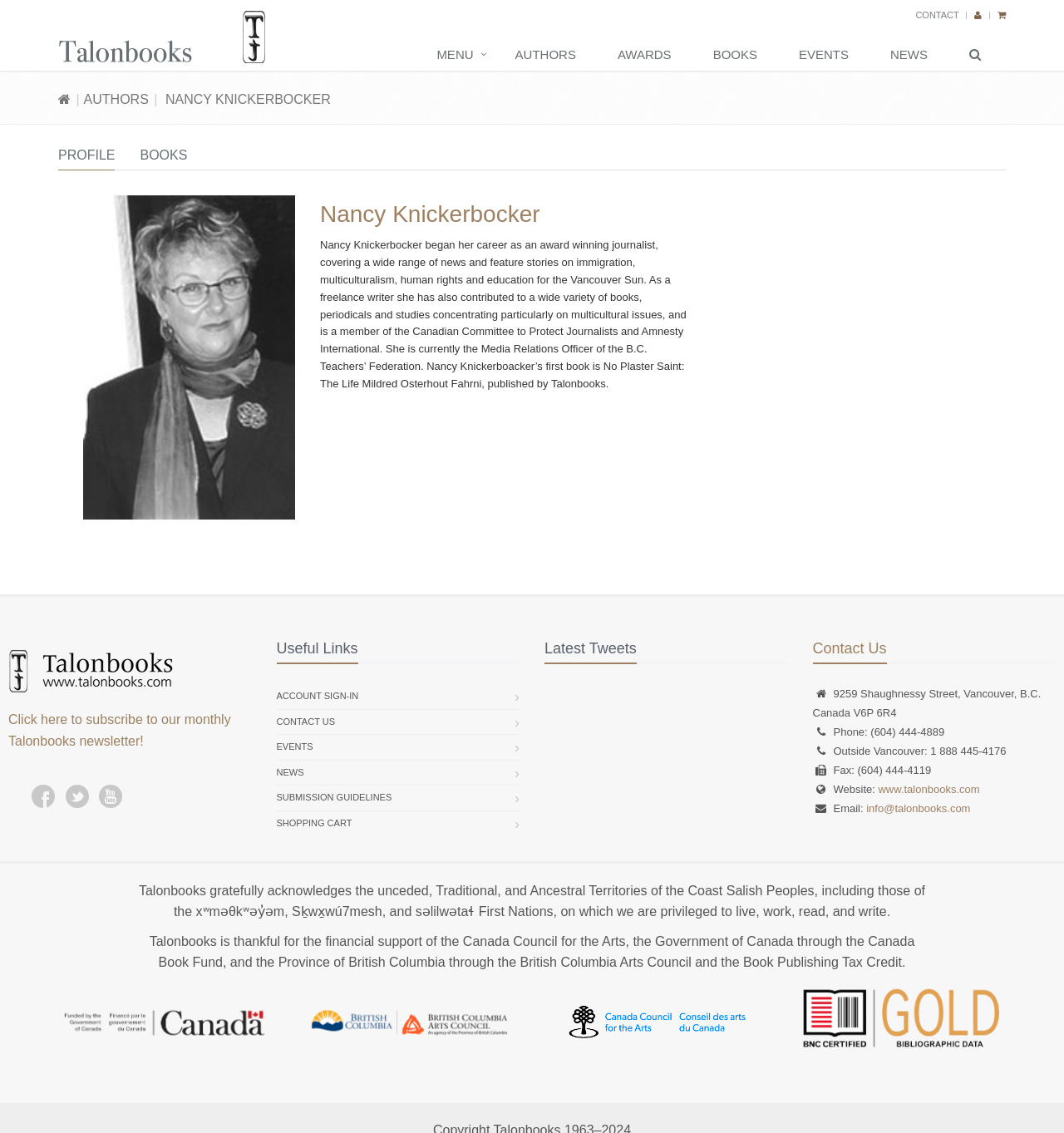What is the phone number of Talonbooks?
Please give a well-detailed answer to the question.

The phone number of Talonbooks can be found in the contact section, which lists the phone number as (604) 444-4889.